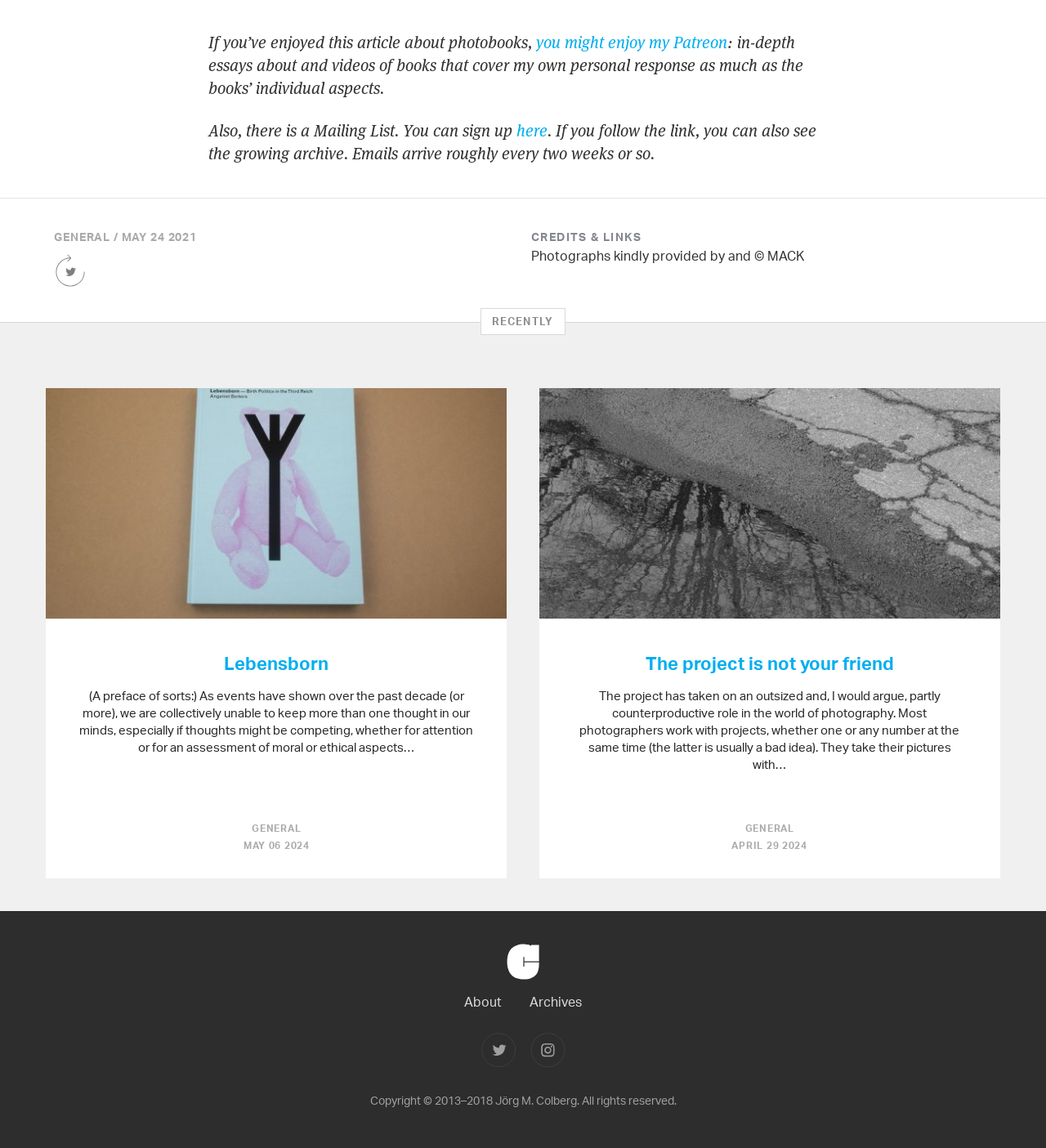Where can I find more information about the author?
Answer the question with a single word or phrase derived from the image.

About